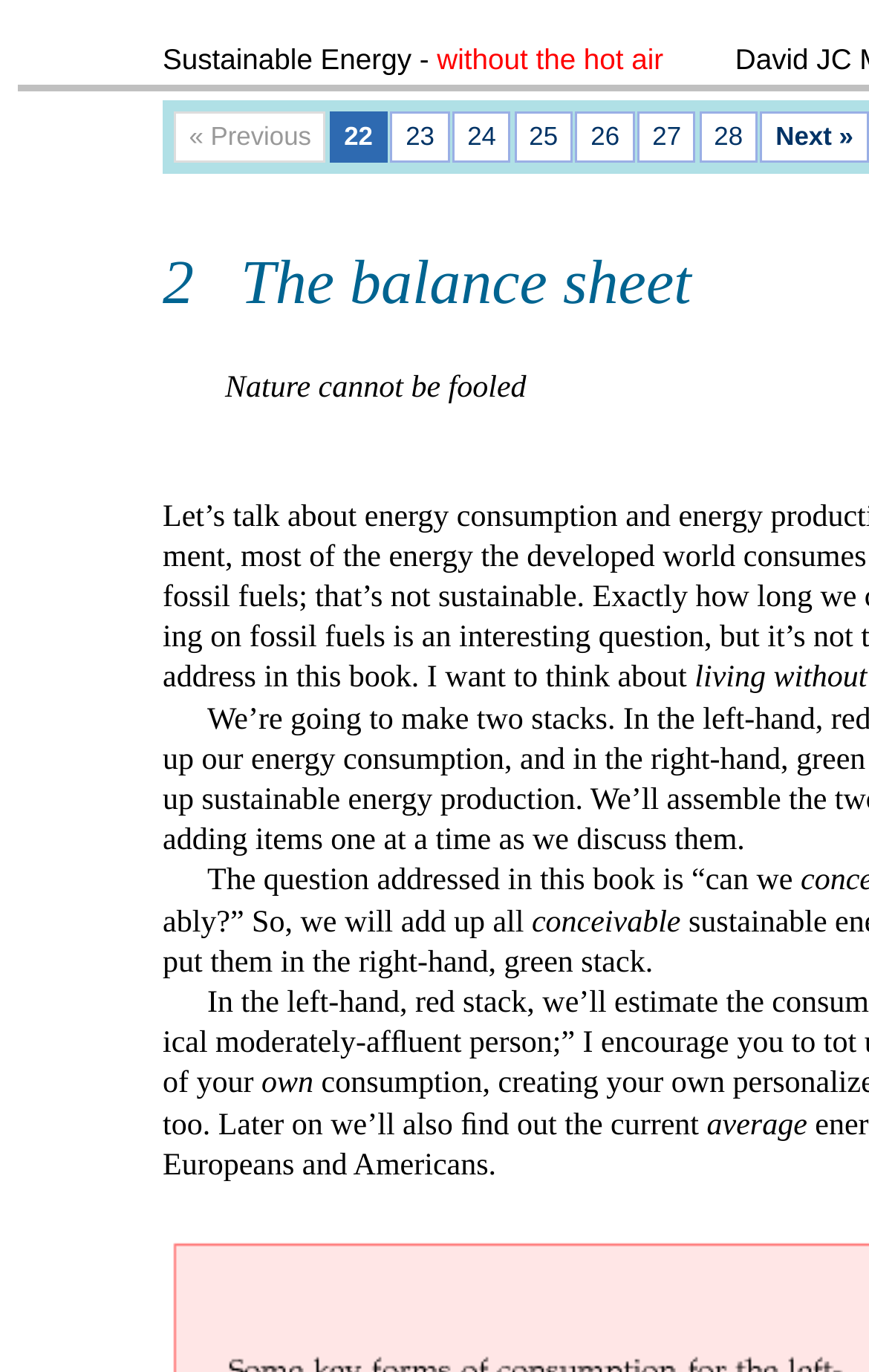Extract the bounding box coordinates of the UI element described: "Next »". Provide the coordinates in the format [left, top, right, bottom] with values ranging from 0 to 1.

[0.875, 0.082, 0.999, 0.119]